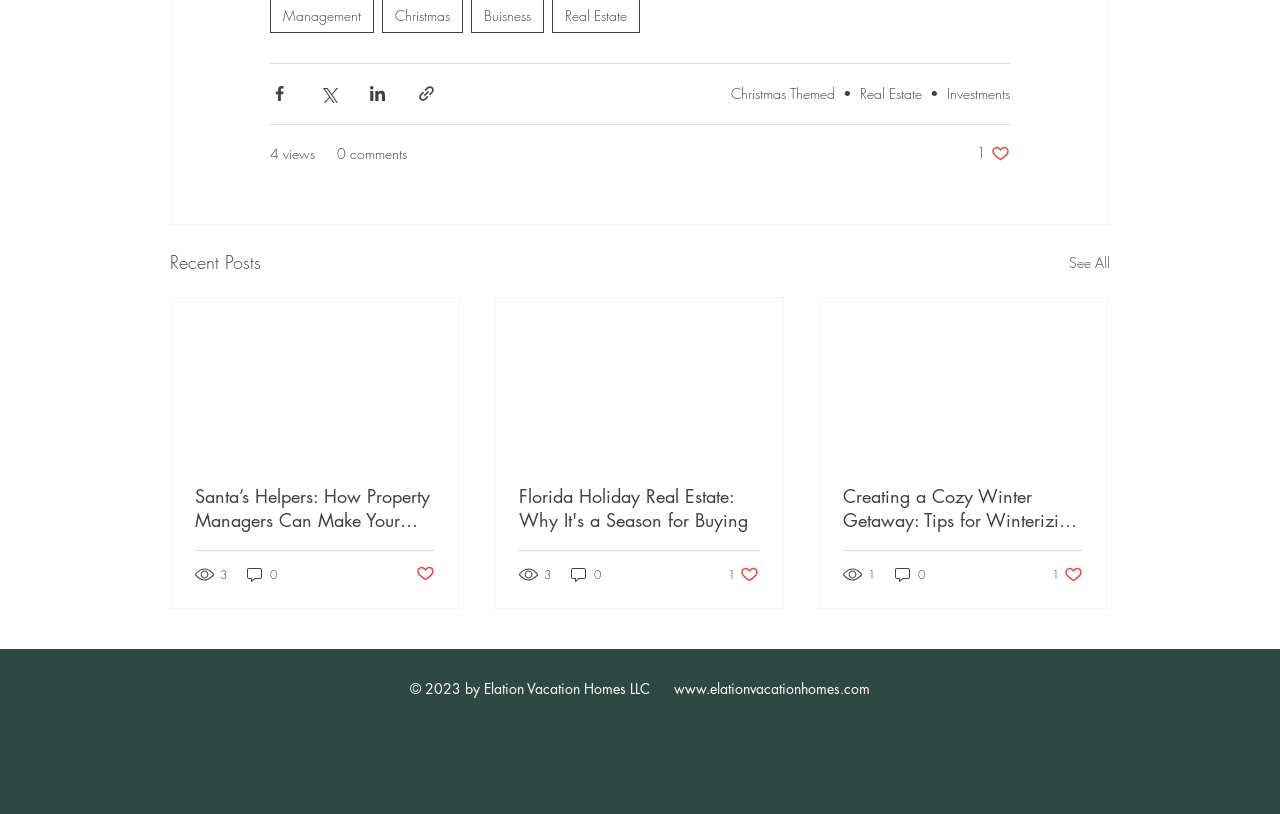Find and specify the bounding box coordinates that correspond to the clickable region for the instruction: "Read the article about Santa’s Helpers".

[0.152, 0.594, 0.34, 0.653]